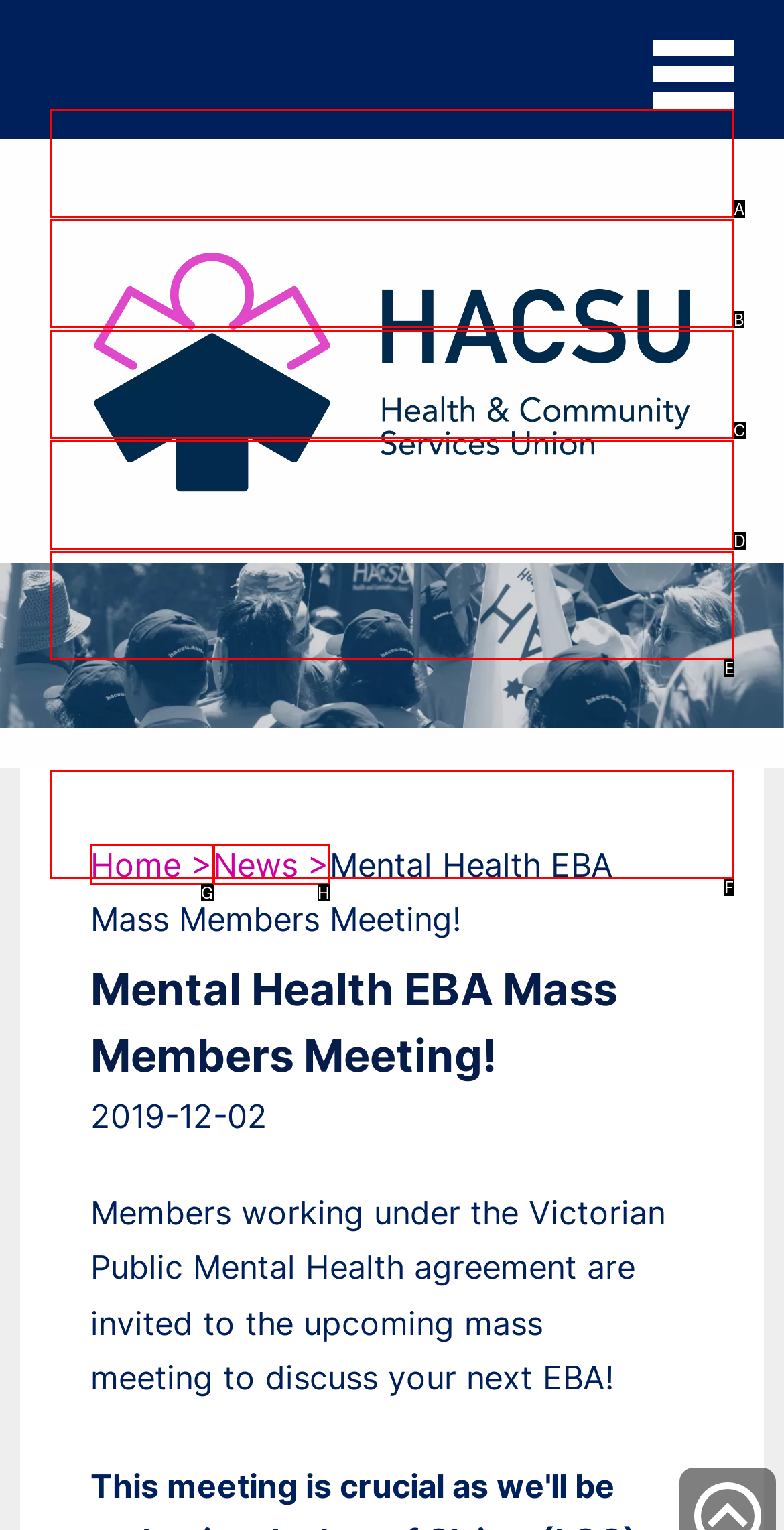Tell me which option I should click to complete the following task: Click Join
Answer with the option's letter from the given choices directly.

A